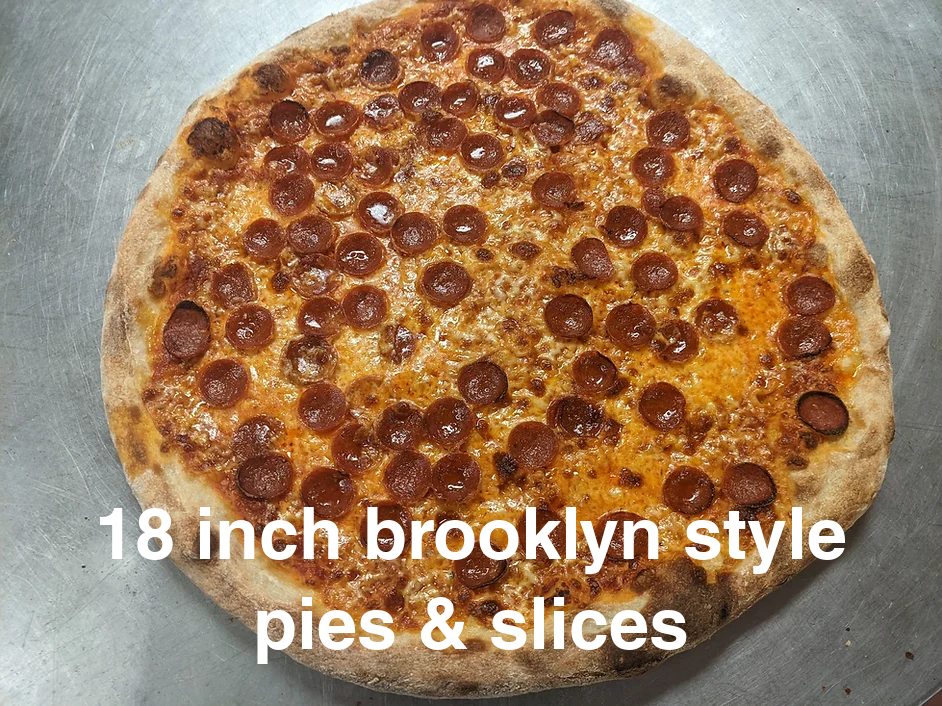Please use the details from the image to answer the following question comprehensively:
What is the shape of the pepperoni slices?

The caption describes the pepperoni slices as 'round slices of pepperoni', implying that they are circular in shape.